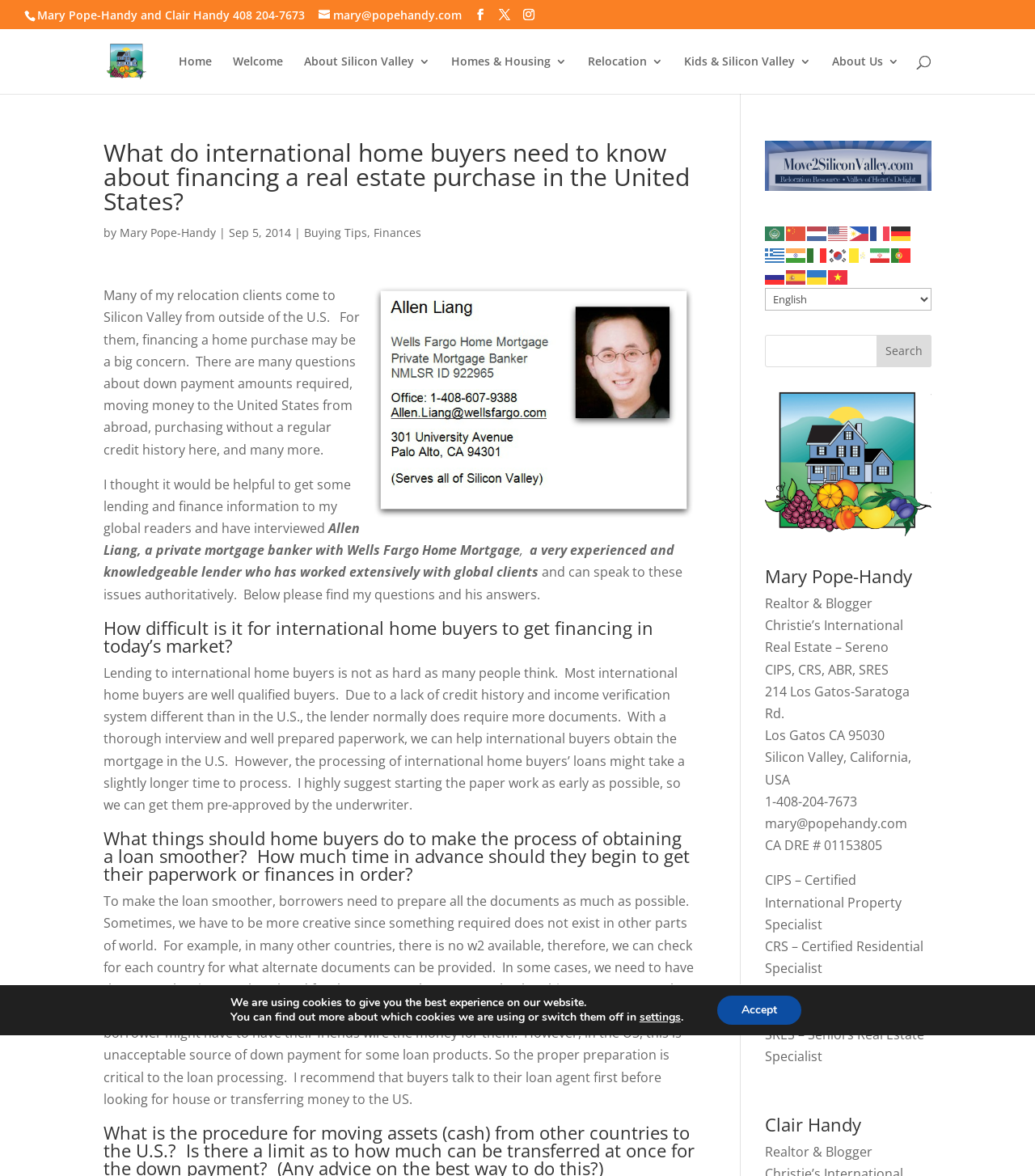Locate the bounding box for the described UI element: "parent_node: Select Language title="Chinese (Simplified)"". Ensure the coordinates are four float numbers between 0 and 1, formatted as [left, top, right, bottom].

[0.76, 0.19, 0.78, 0.205]